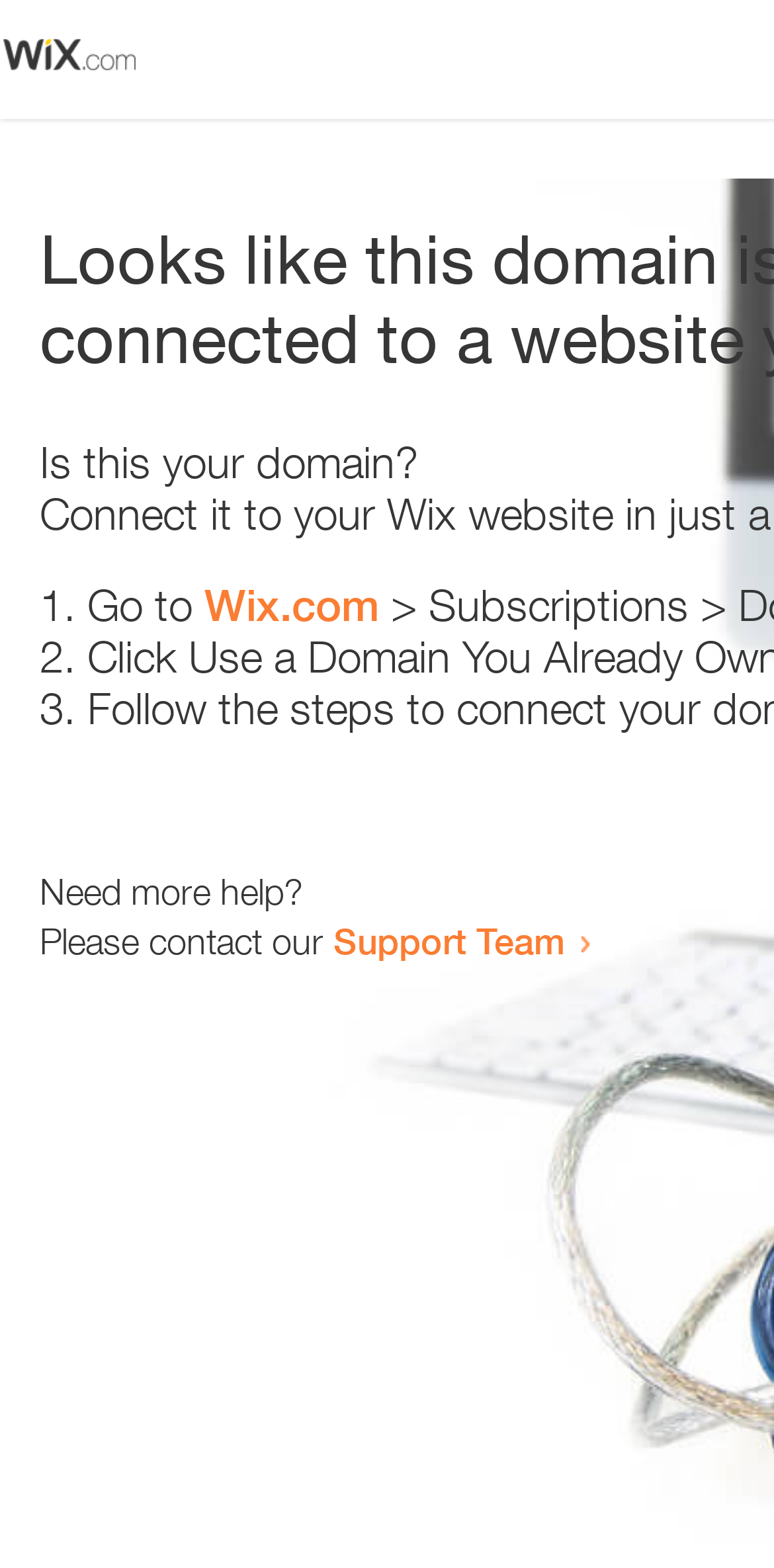What is the domain in question?
Provide a detailed and extensive answer to the question.

The webpage is asking 'Is this your domain?' which implies that the domain in question is the one being referred to.